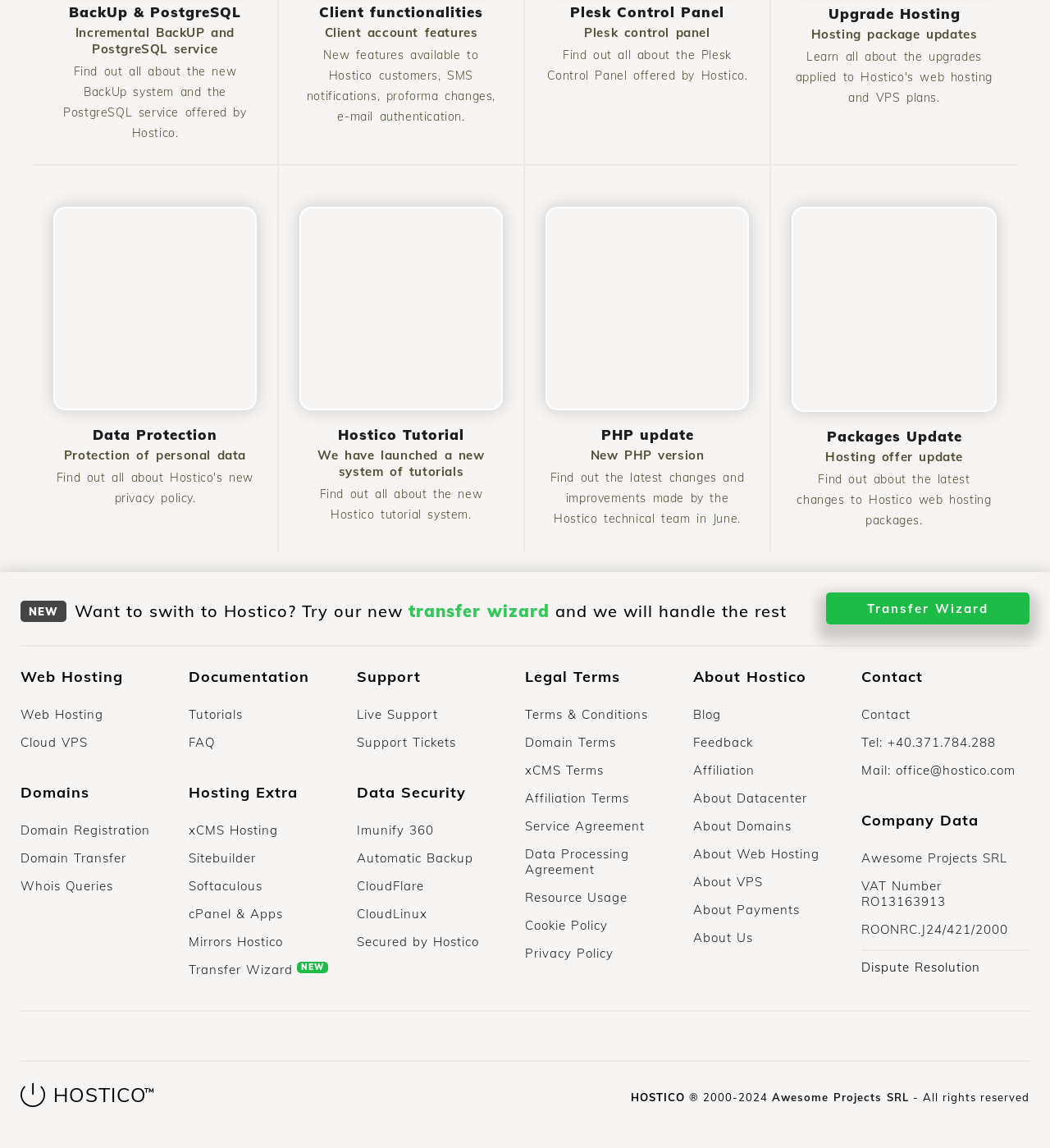Answer in one word or a short phrase: 
What is the purpose of the Plesk control panel?

Find out all about the Plesk Control Panel offered by Hostico.